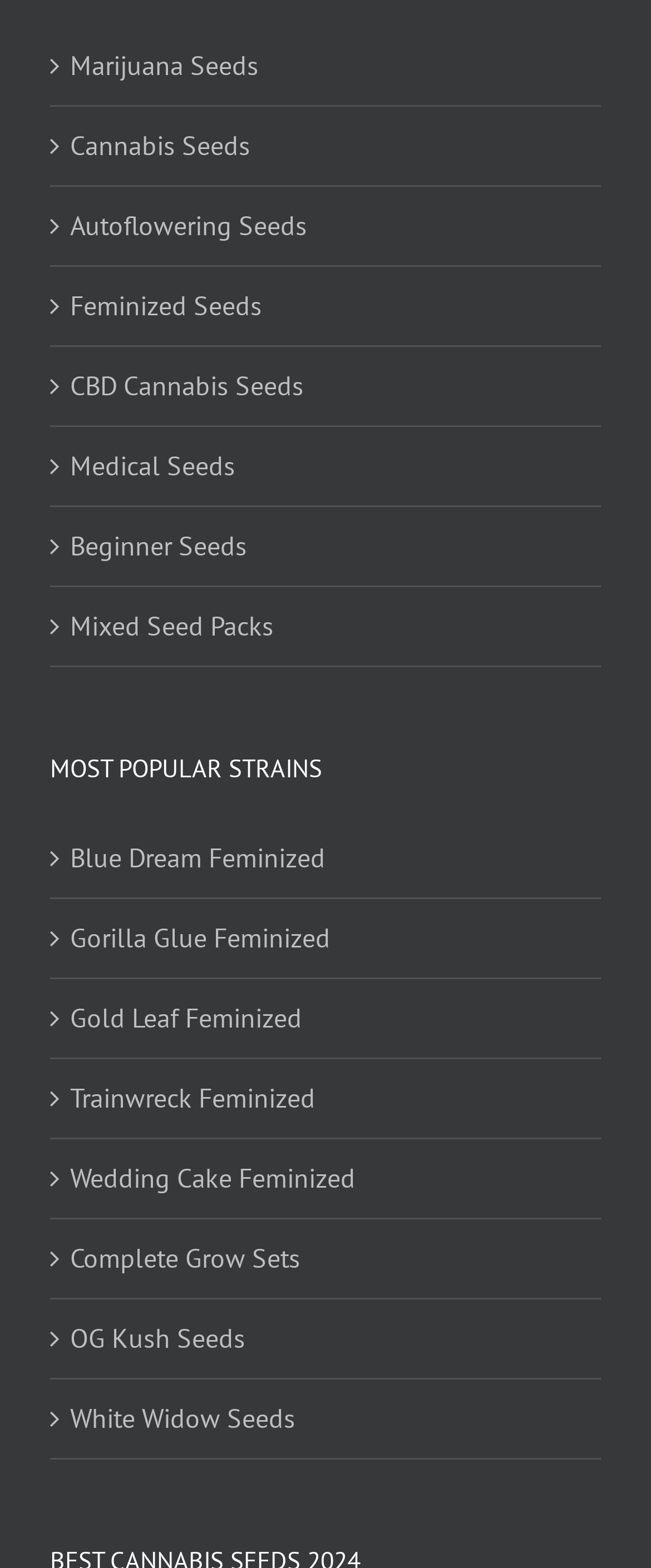Using the description: "OG Kush Seeds", determine the UI element's bounding box coordinates. Ensure the coordinates are in the format of four float numbers between 0 and 1, i.e., [left, top, right, bottom].

[0.108, 0.839, 0.897, 0.868]